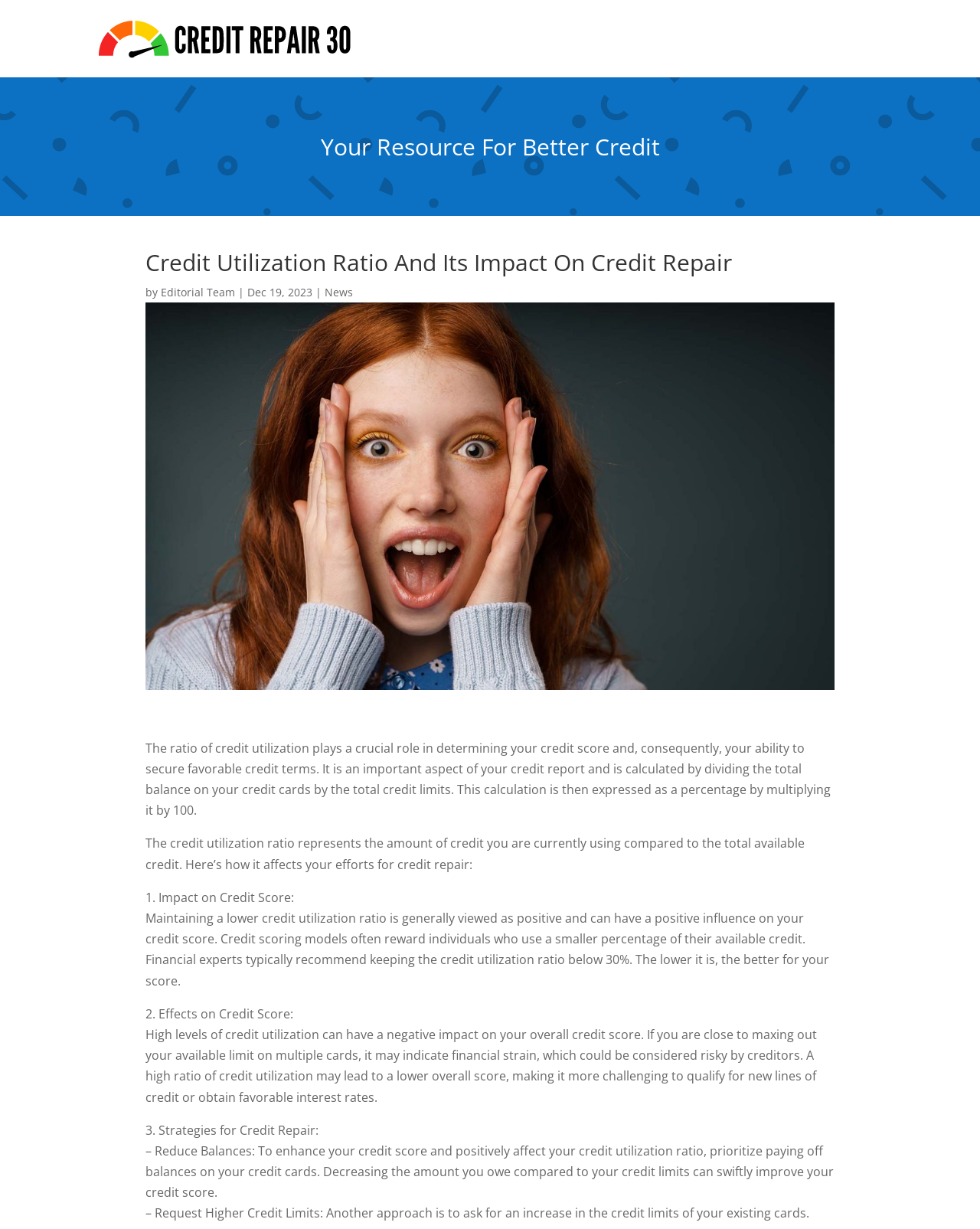Locate the primary heading on the webpage and return its text.

Credit Utilization Ratio And Its Impact On Credit Repair